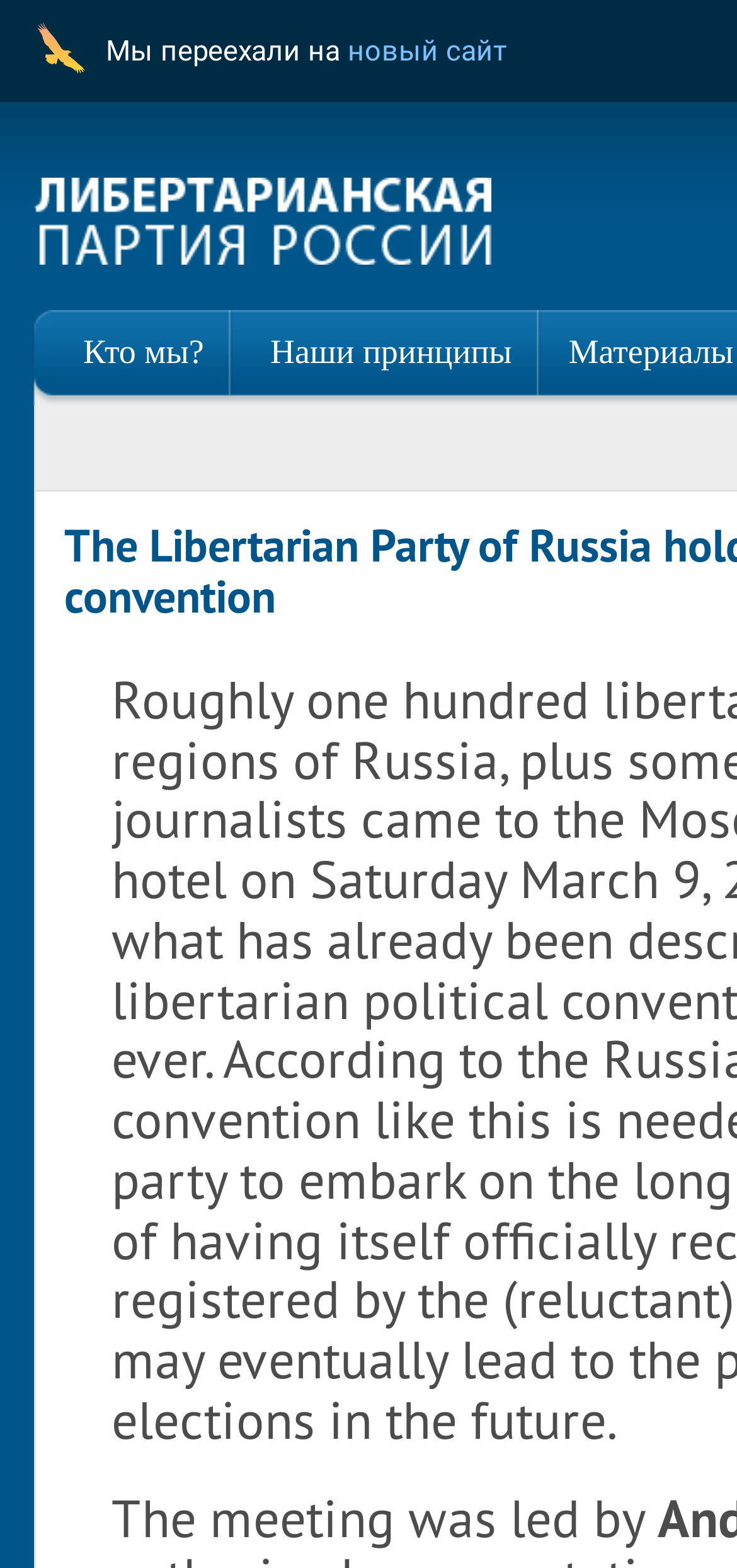Answer the following in one word or a short phrase: 
What is the topic of the meeting described on the webpage?

registration convention